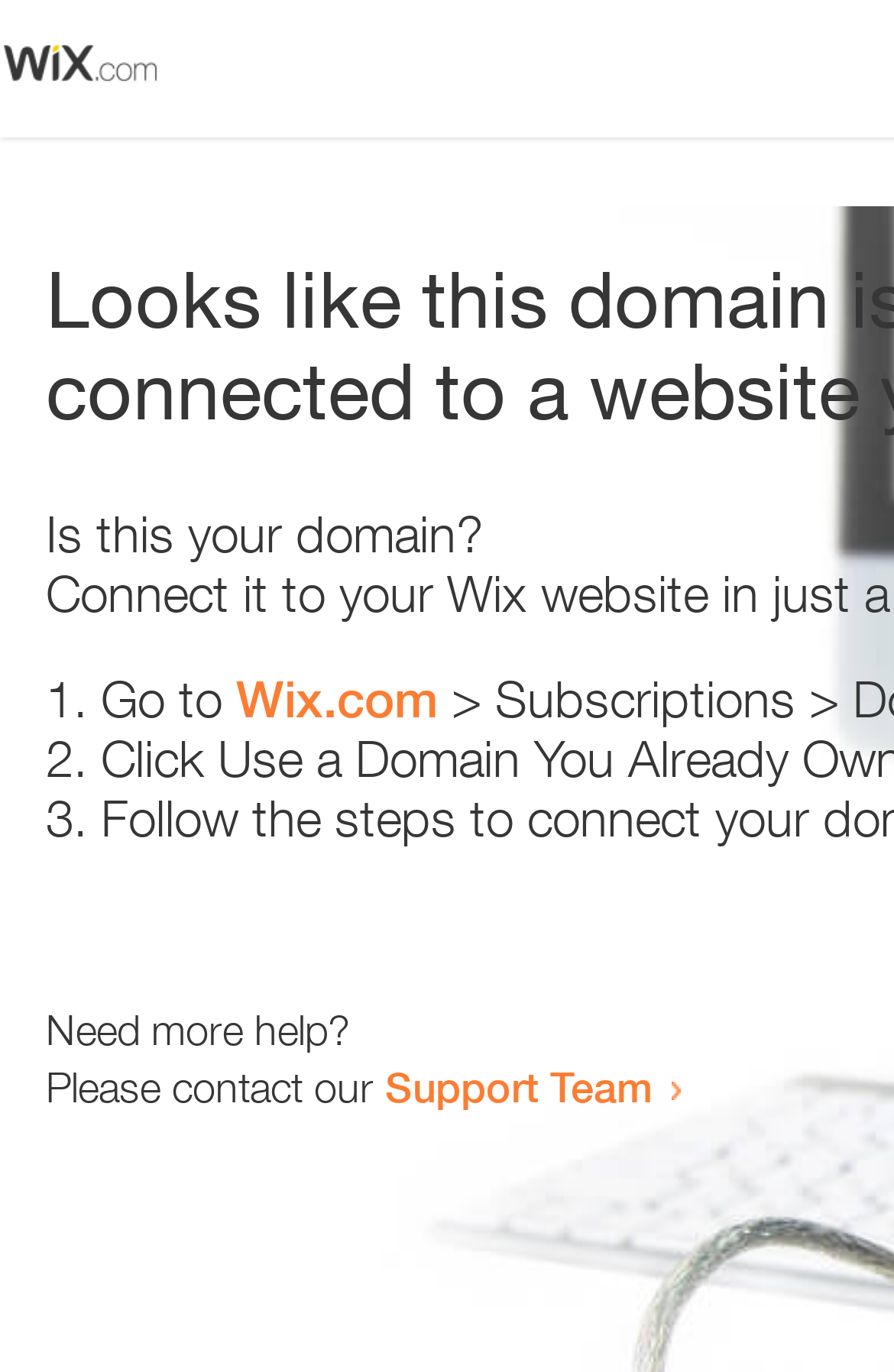Utilize the information from the image to answer the question in detail:
Who to contact for more help?

The webpage contains a link 'Support Team' which suggests that users should contact the Support Team for more help. This is further supported by the text 'Need more help?' and 'Please contact our'.